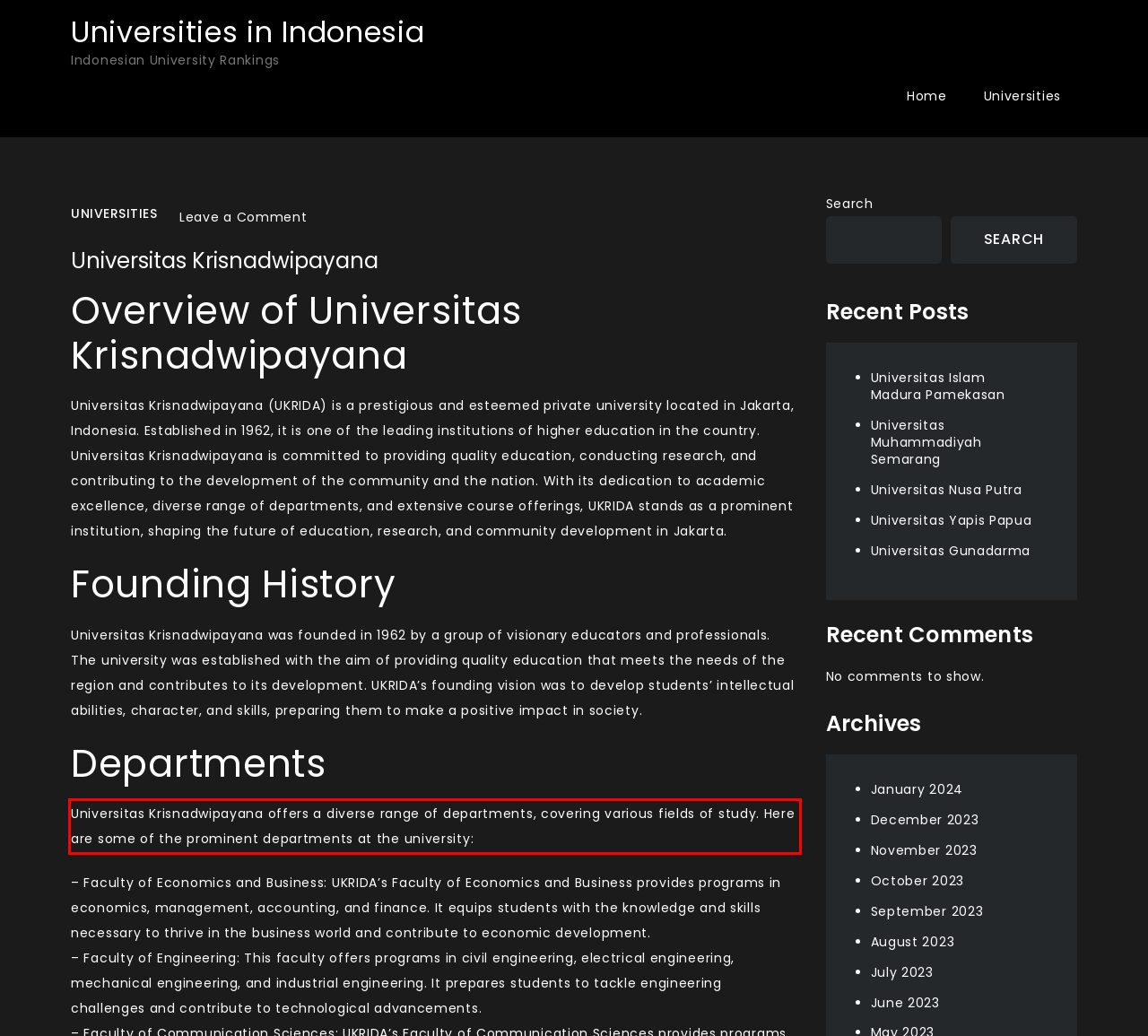Within the screenshot of the webpage, locate the red bounding box and use OCR to identify and provide the text content inside it.

Universitas Krisnadwipayana offers a diverse range of departments, covering various fields of study. Here are some of the prominent departments at the university: